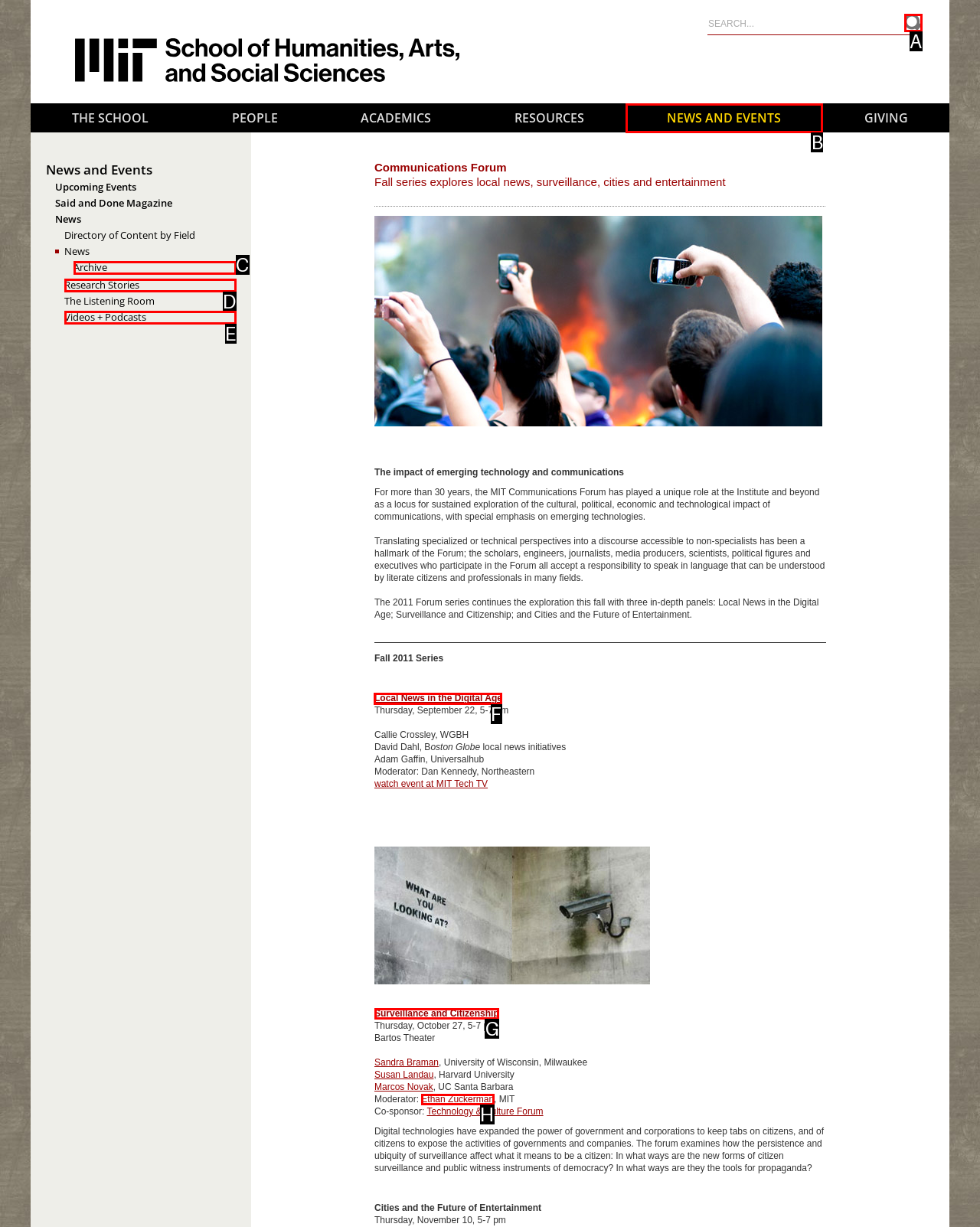What is the letter of the UI element you should click to View the Local News in the Digital Age event? Provide the letter directly.

F